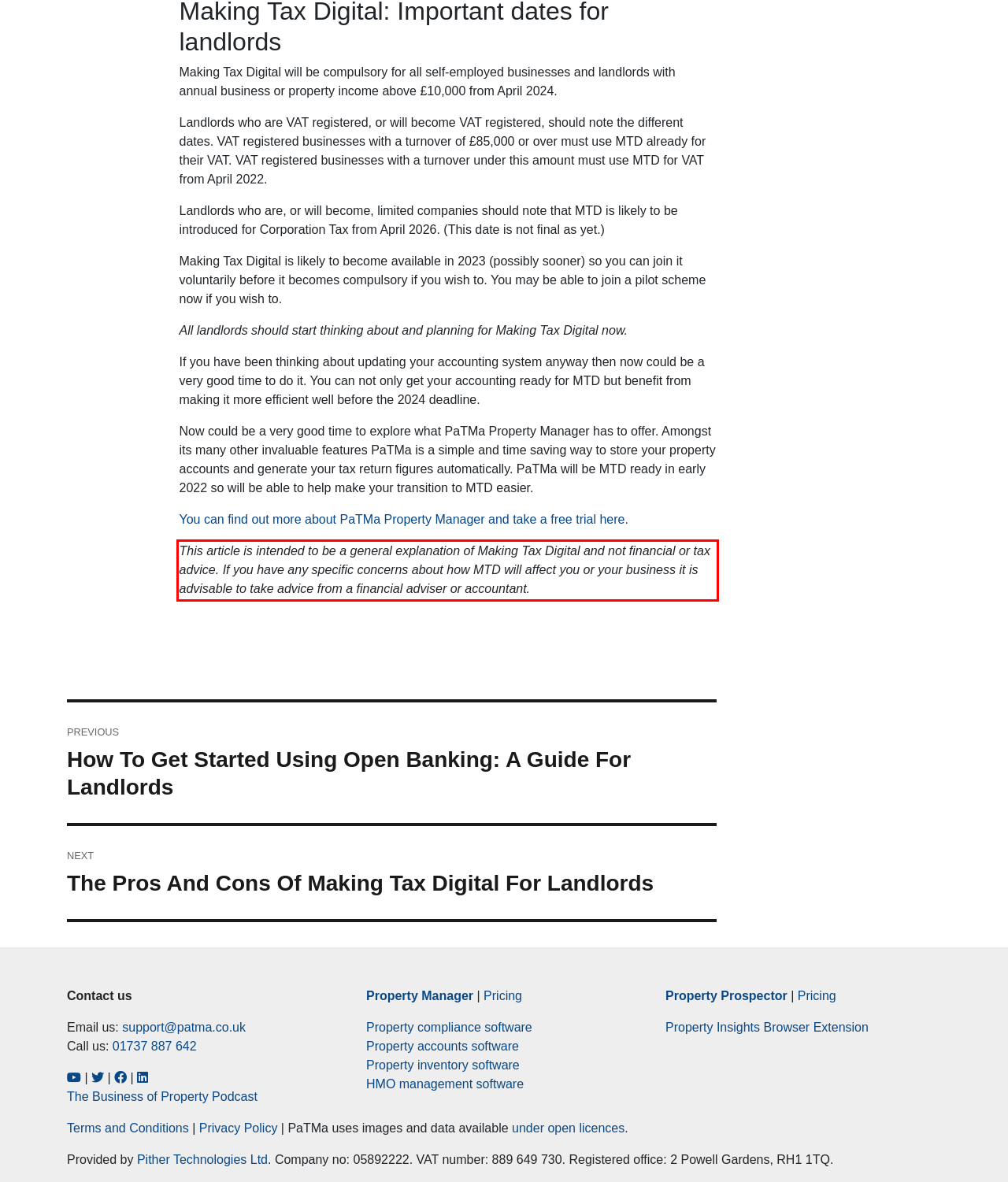Given the screenshot of a webpage, identify the red rectangle bounding box and recognize the text content inside it, generating the extracted text.

This article is intended to be a general explanation of Making Tax Digital and not financial or tax advice. If you have any specific concerns about how MTD will affect you or your business it is advisable to take advice from a financial adviser or accountant.